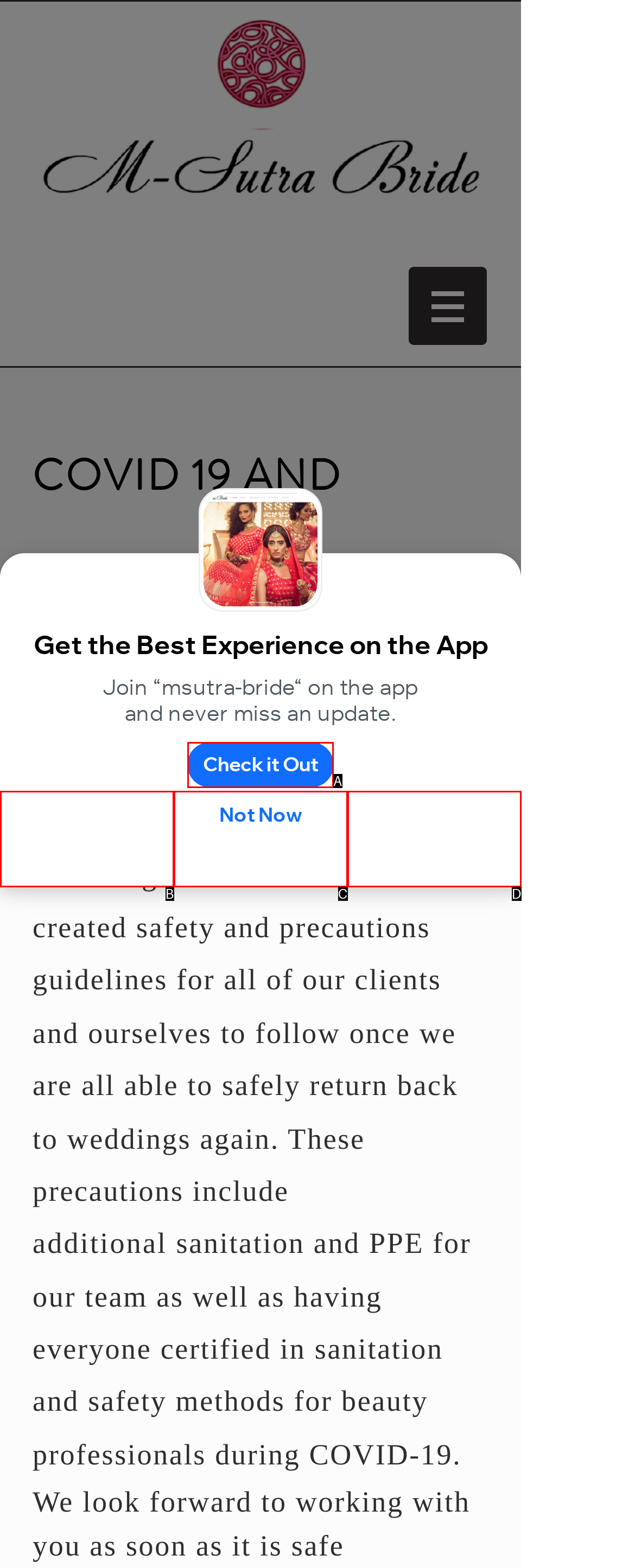Identify the HTML element that corresponds to the description: Phone Provide the letter of the correct option directly.

B